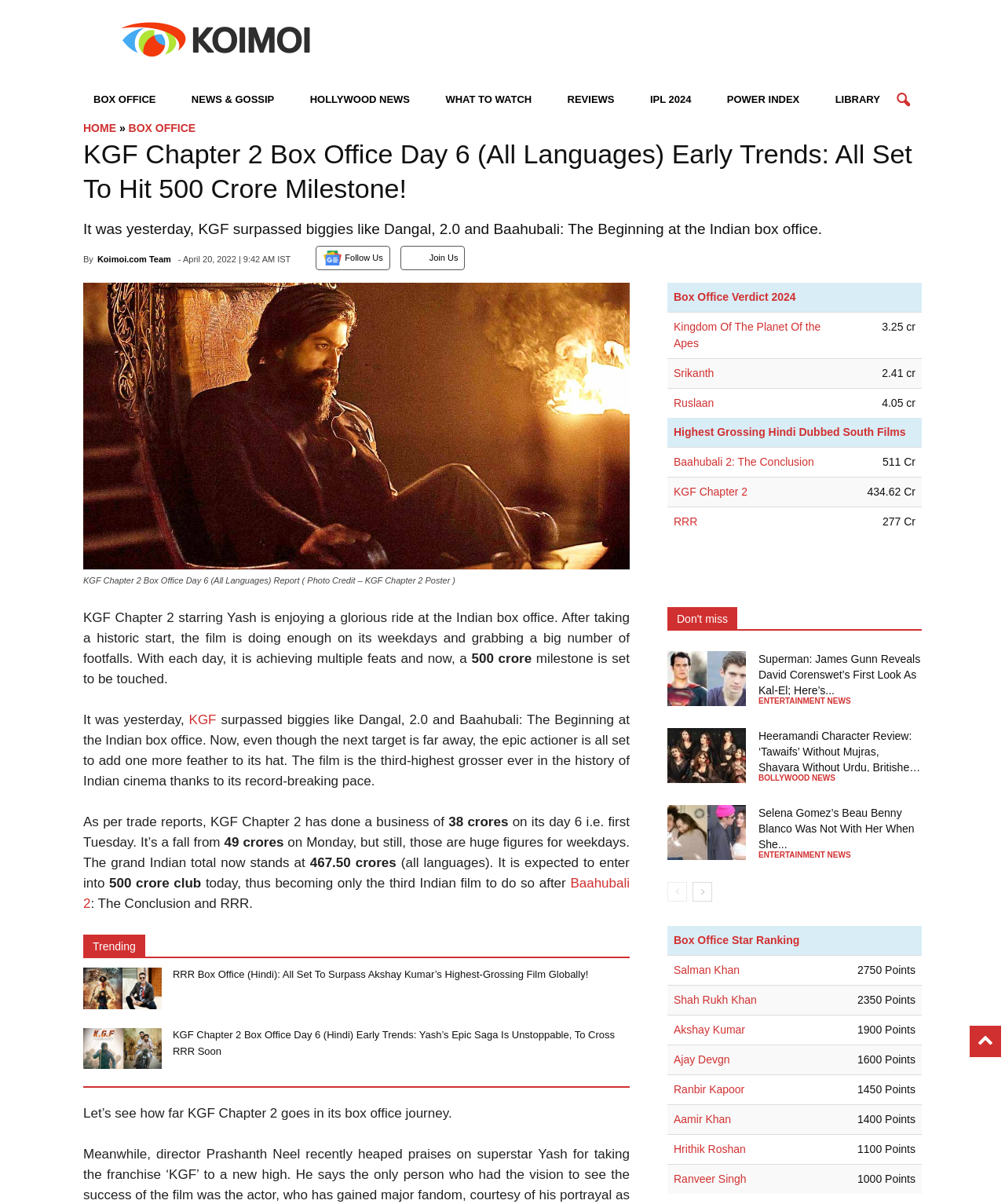What is the current box office milestone of KGF Chapter 2?
Using the information presented in the image, please offer a detailed response to the question.

According to the article, KGF Chapter 2 is achieving multiple feats and now, a 500 crore milestone is set to be touched.